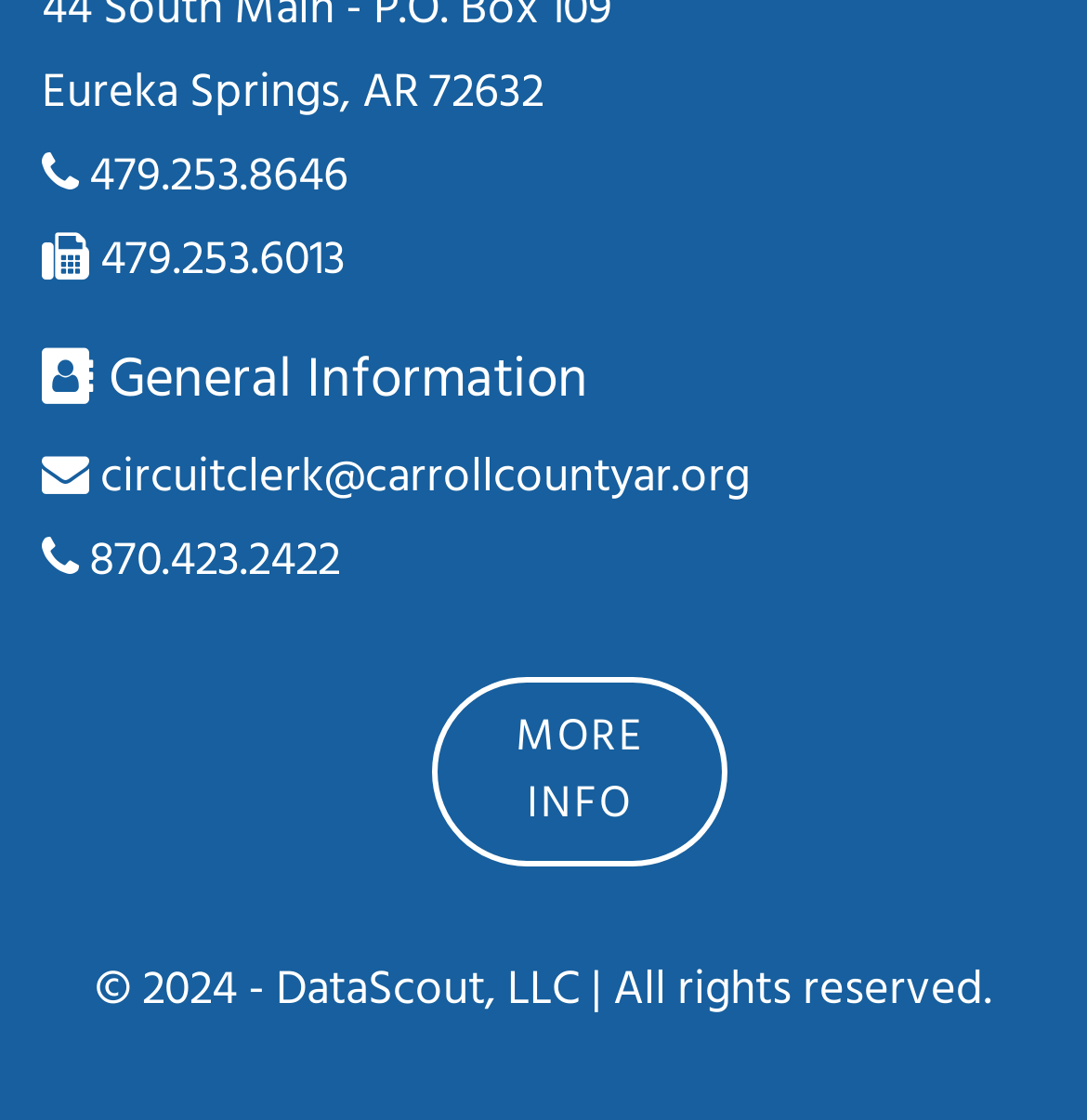Answer the following inquiry with a single word or phrase:
What is the copyright year of the webpage?

2024